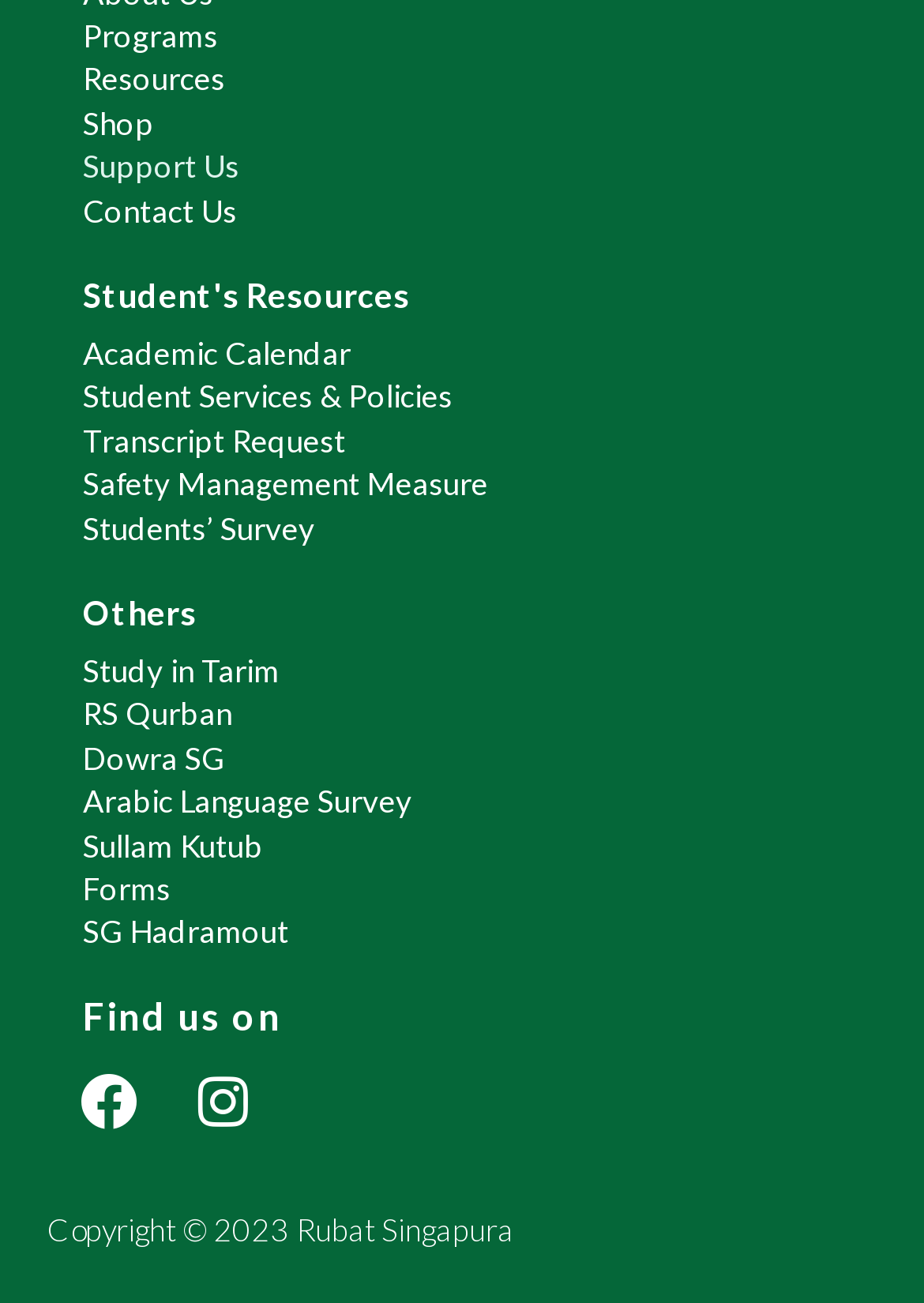Examine the image carefully and respond to the question with a detailed answer: 
What is the copyright year mentioned?

I found the copyright information at the bottom of the page, which mentions 'Copyright © 2023 Rubat Singapura'.